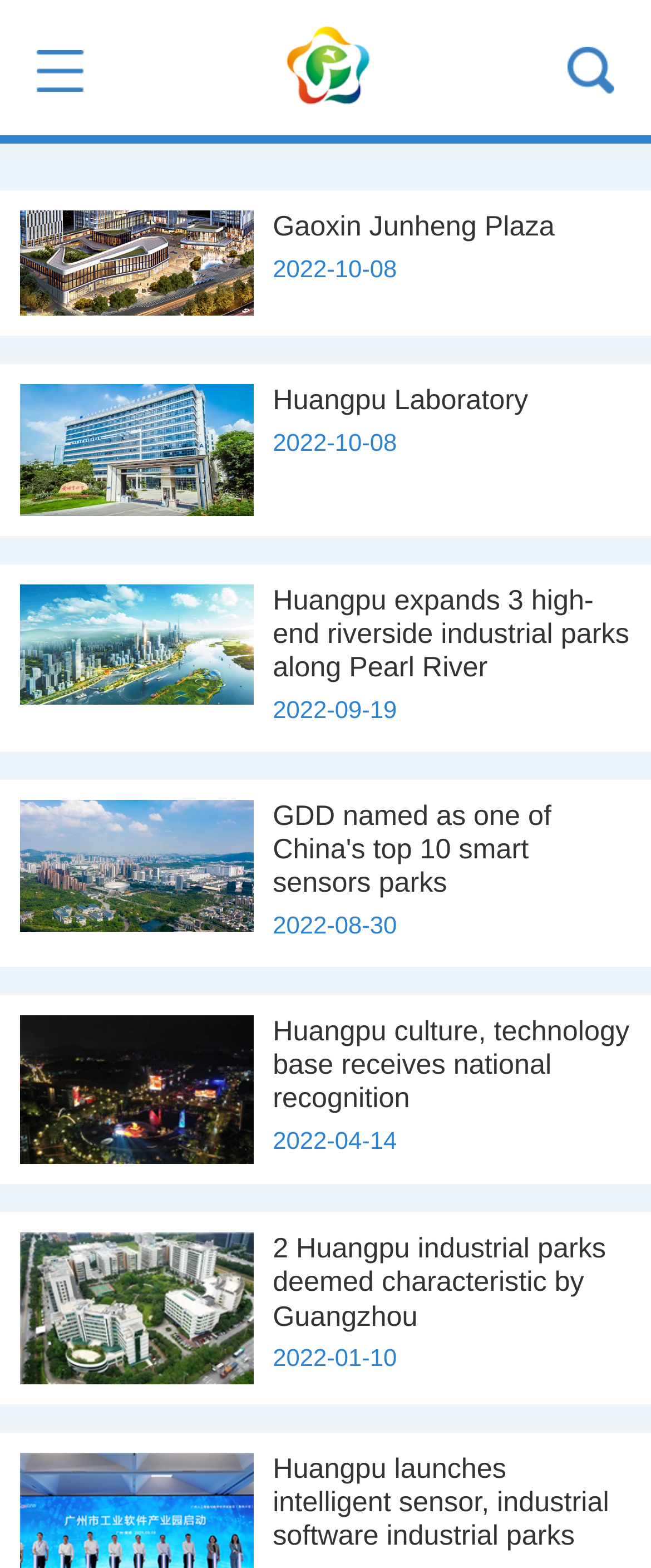How many images are on the webpage?
Refer to the image and provide a concise answer in one word or phrase.

9